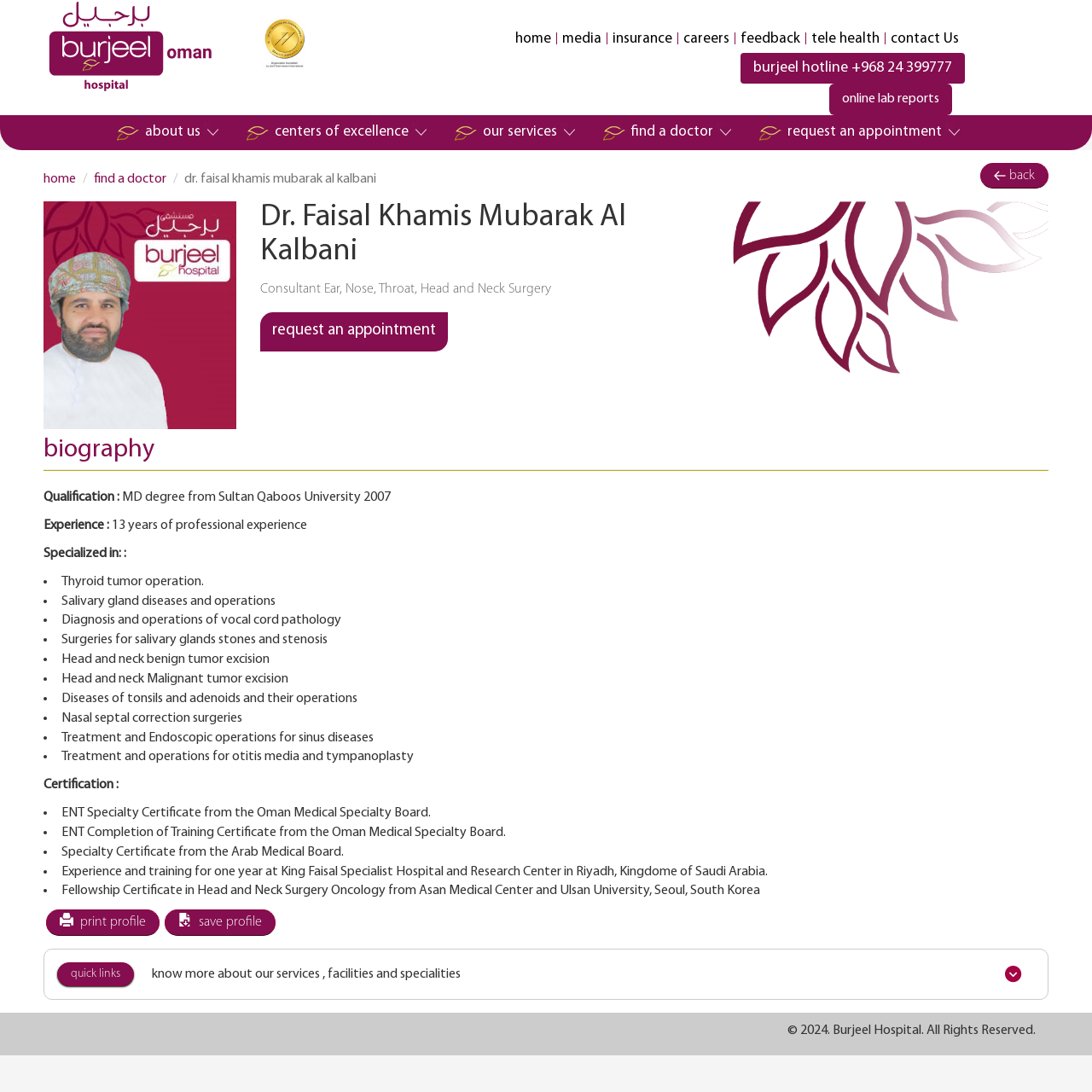What is the name of the doctor on this webpage?
Refer to the image and provide a one-word or short phrase answer.

Dr. Faisal Khamis Mubarak Al Kalbani